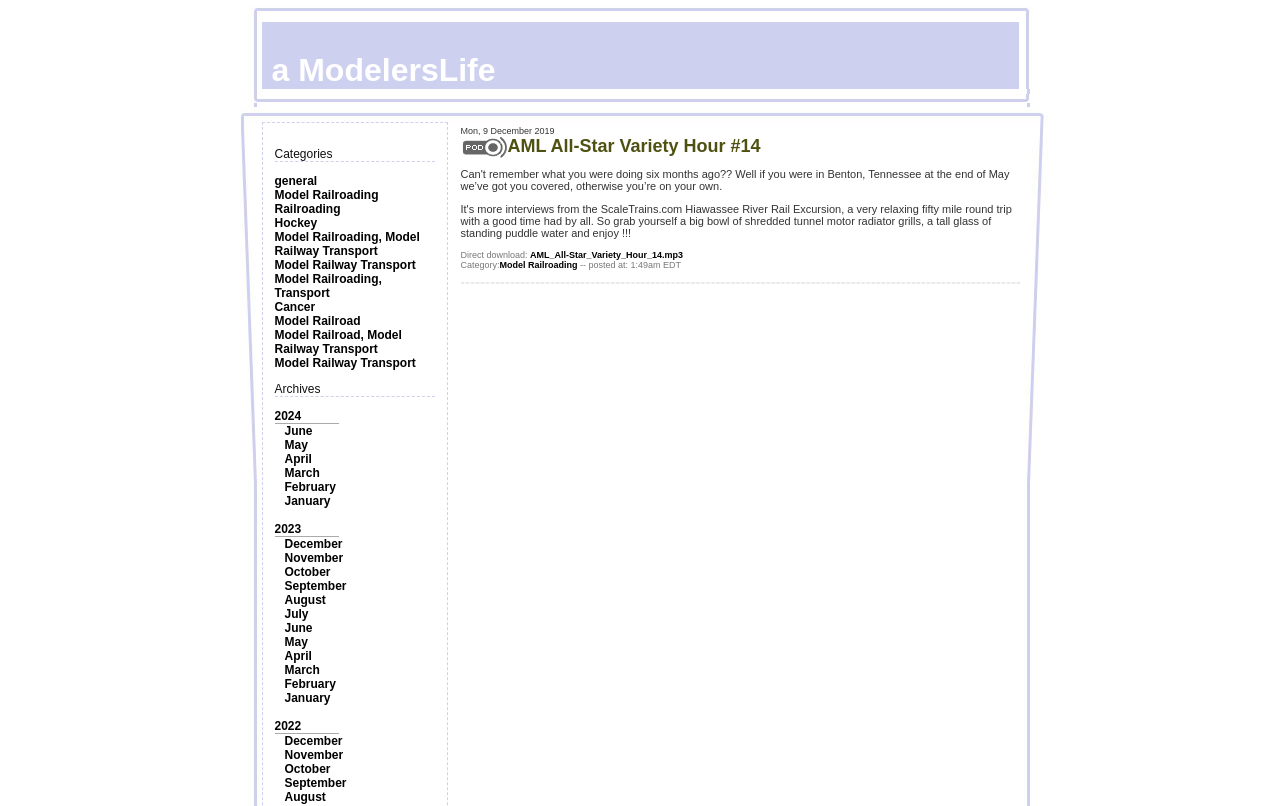Give a short answer to this question using one word or a phrase:
What is the format of the downloadable file?

mp3